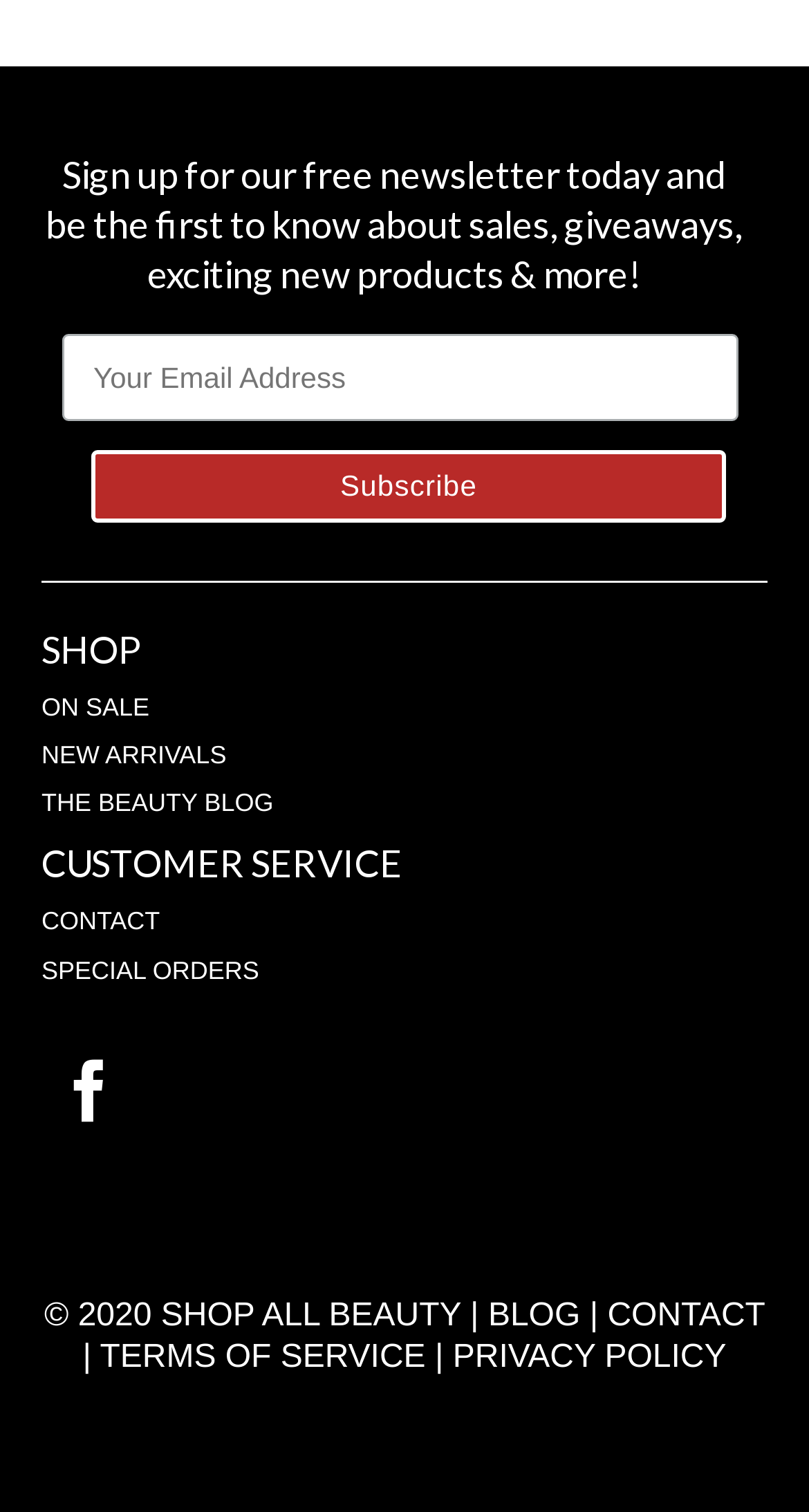Please identify the coordinates of the bounding box for the clickable region that will accomplish this instruction: "View September 2018".

None